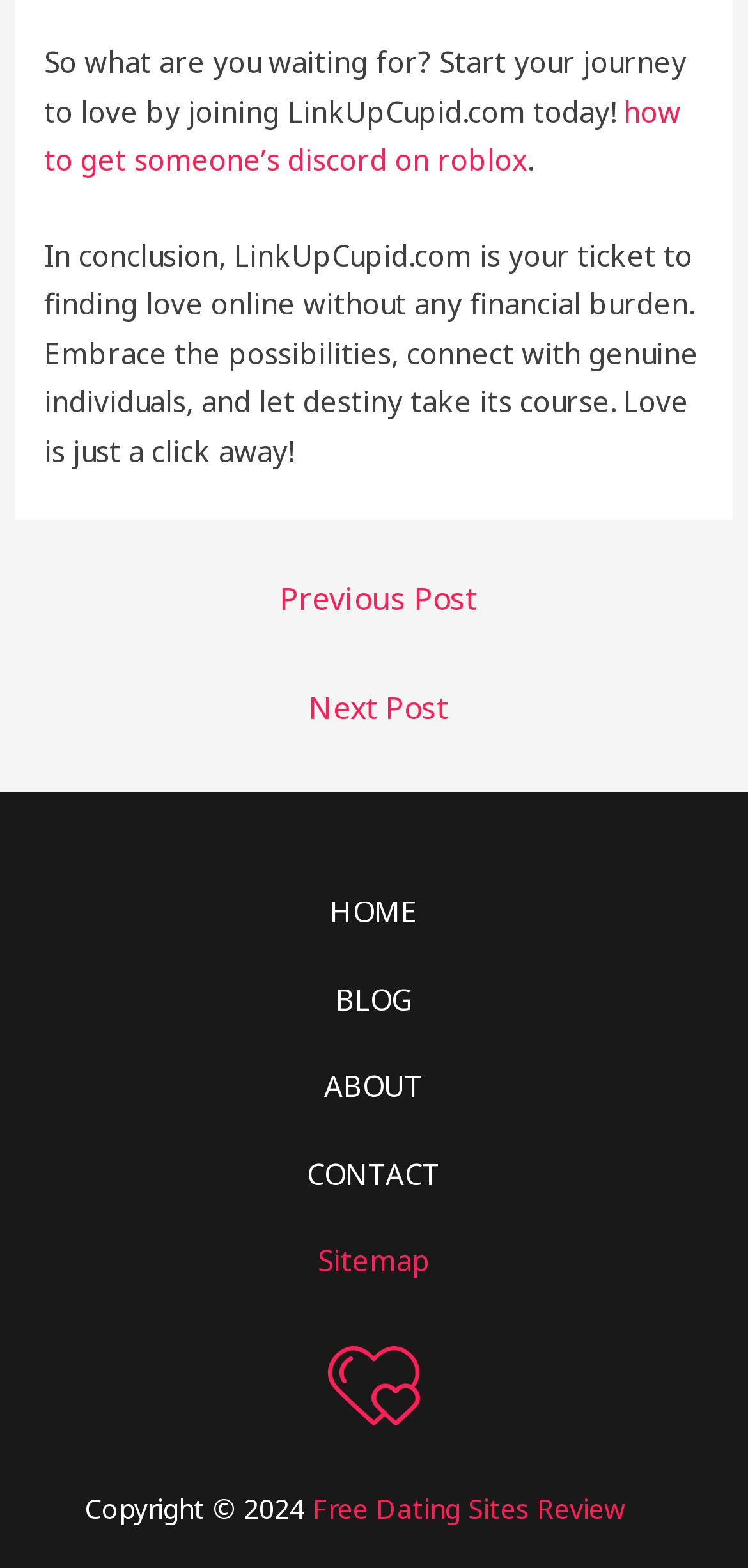Analyze the image and give a detailed response to the question:
How many main navigation links are there?

The main navigation links can be found in the 'Site Navigation' section which contains links to 'HOME', 'BLOG', 'ABOUT', and 'CONTACT', indicating that there are 4 main navigation links.